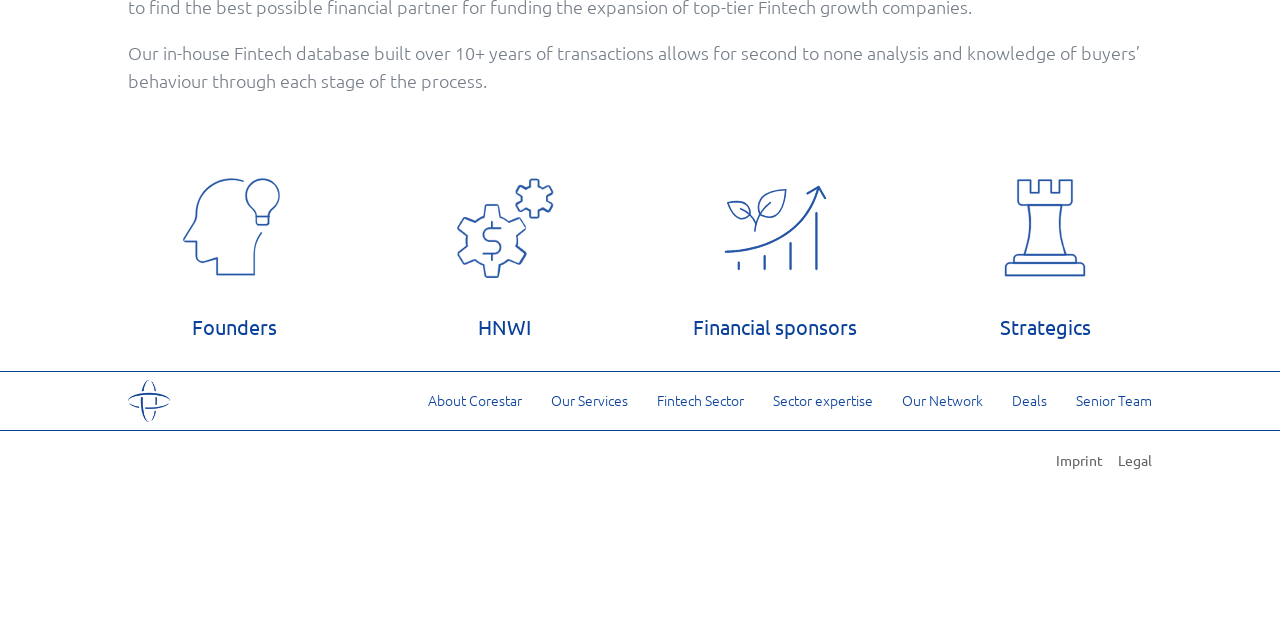Find the bounding box coordinates of the UI element according to this description: "Pepperstone vs IC Markets".

None